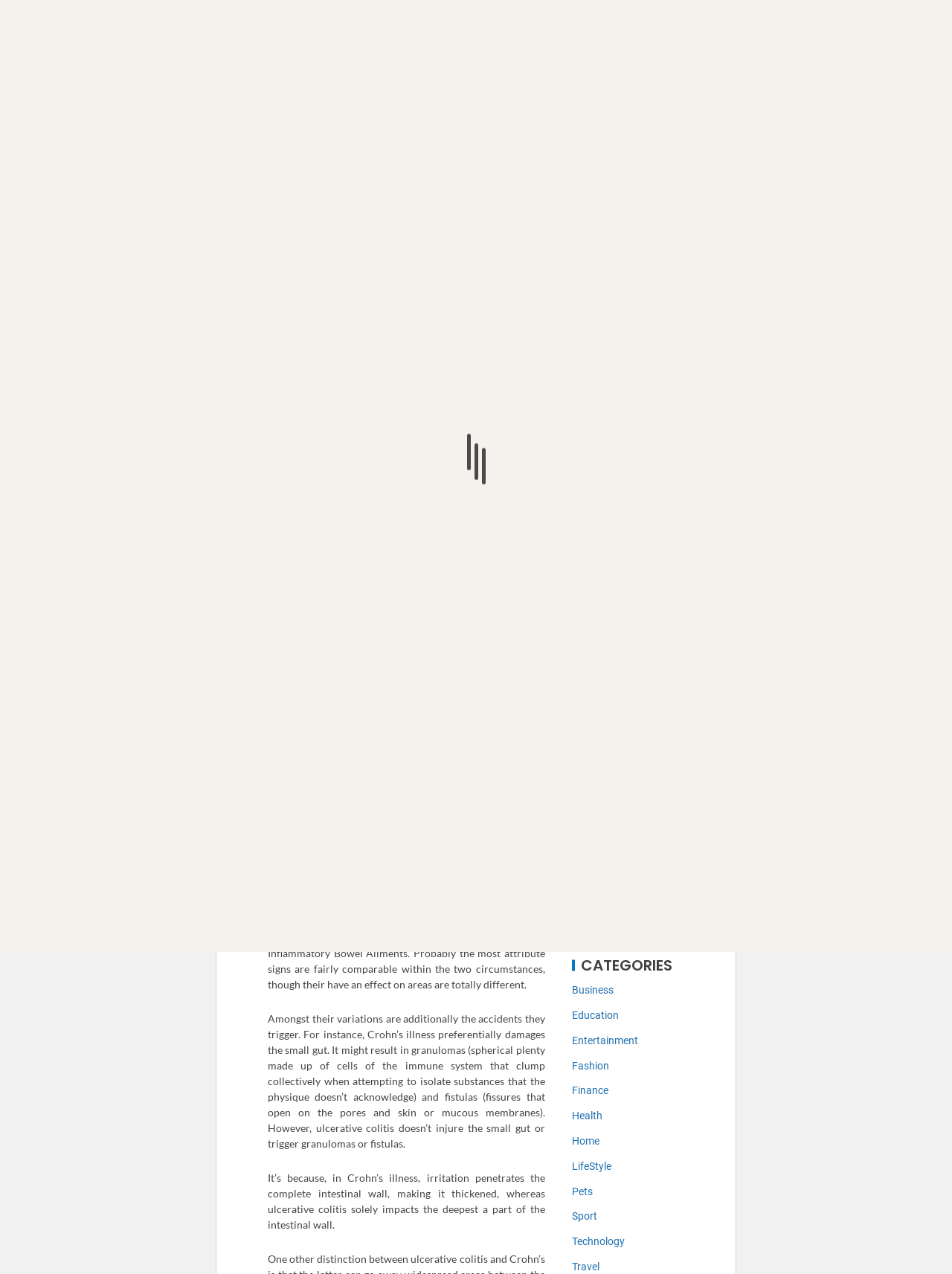Please identify the bounding box coordinates for the region that you need to click to follow this instruction: "View Testimonials".

None